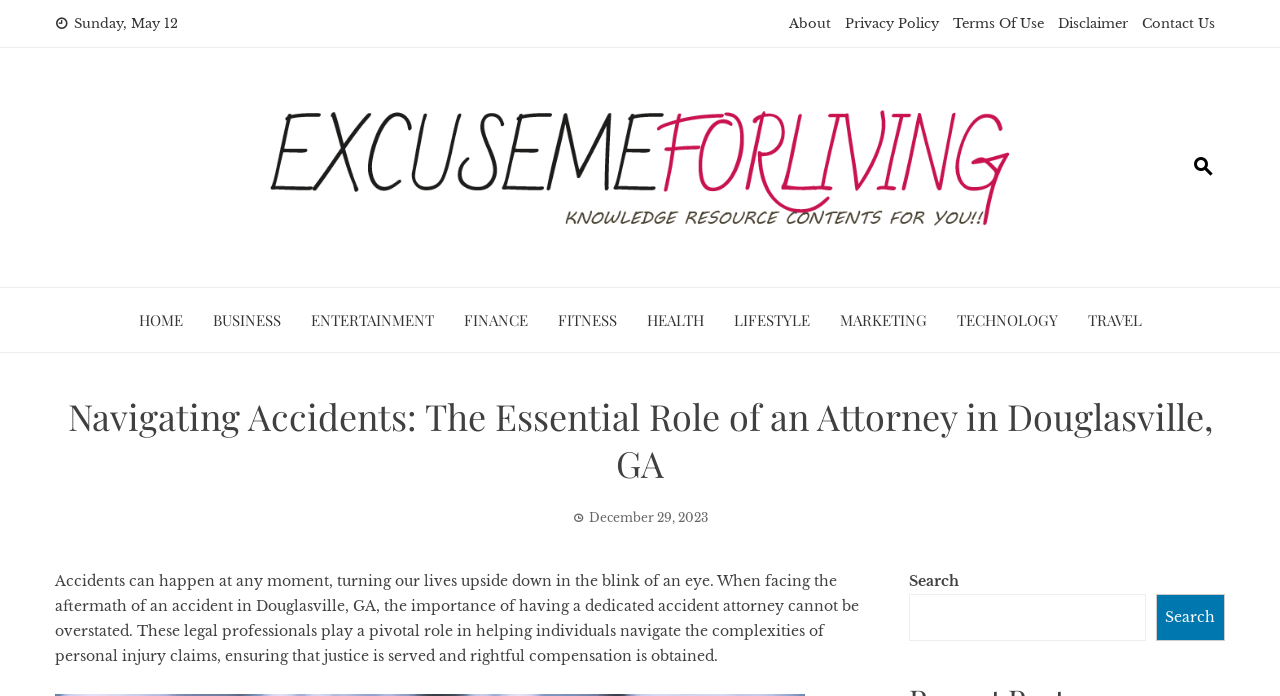Using floating point numbers between 0 and 1, provide the bounding box coordinates in the format (top-left x, top-left y, bottom-right x, bottom-right y). Locate the UI element described here: parent_node: Search name="s"

[0.71, 0.853, 0.895, 0.921]